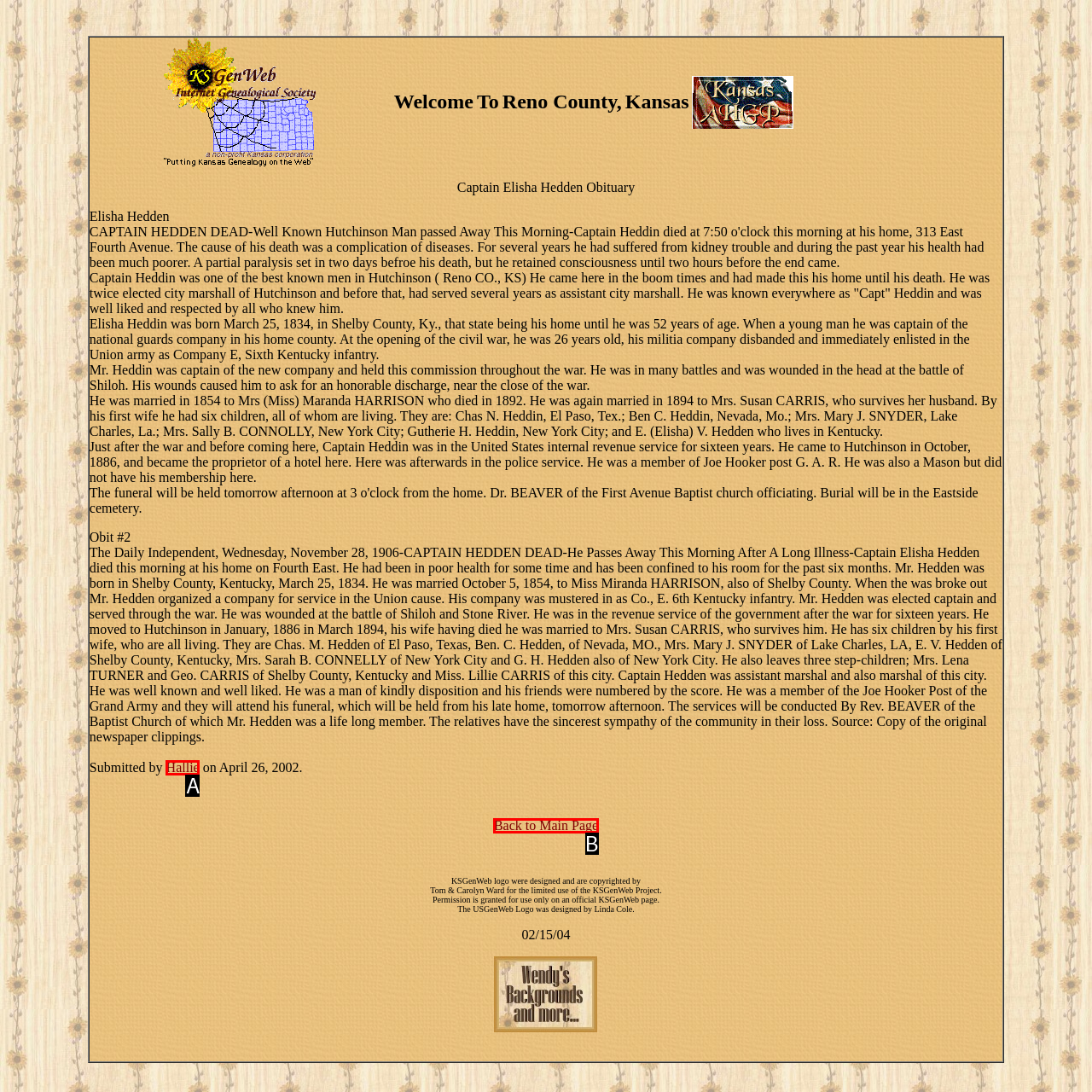Point out the HTML element that matches the following description: Back to Main Page
Answer with the letter from the provided choices.

B